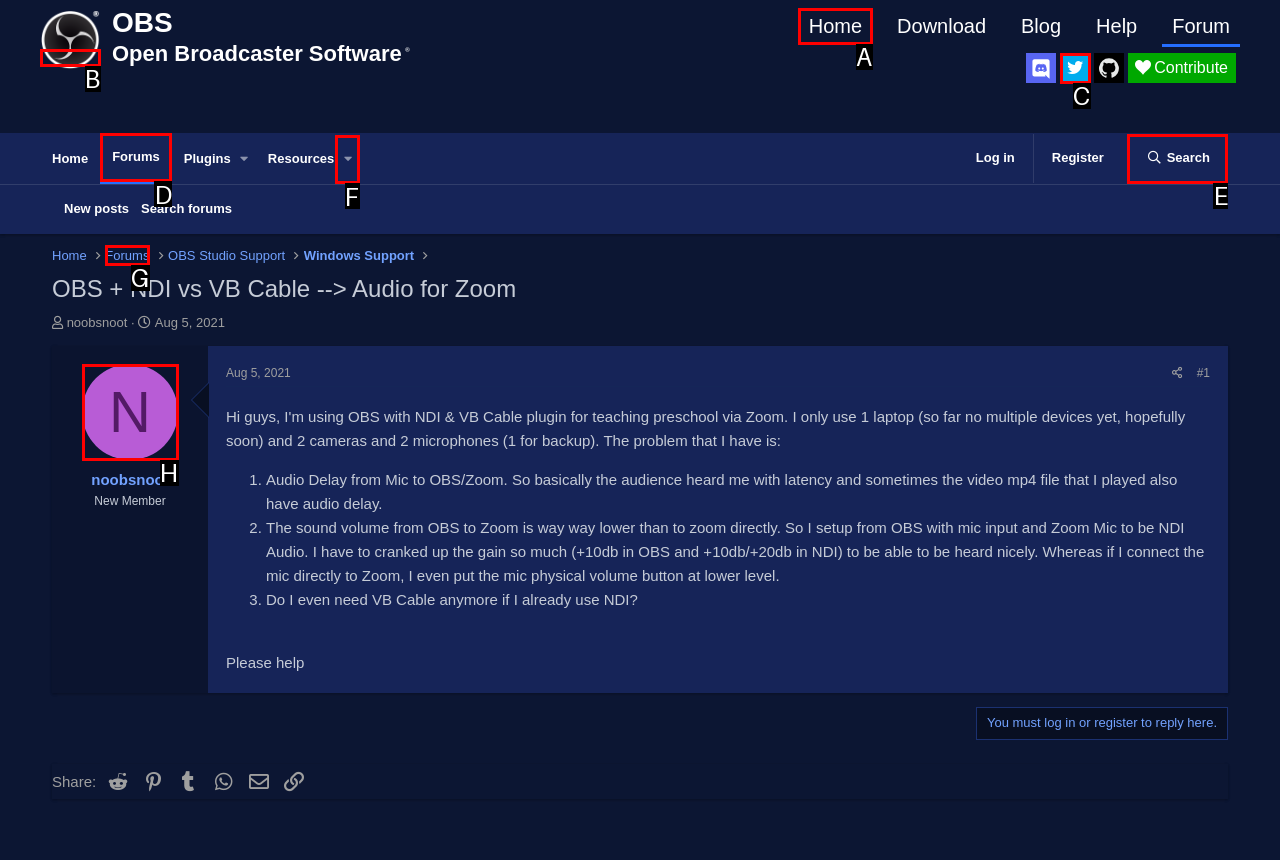Select the correct UI element to click for this task: Search for something in the forum.
Answer using the letter from the provided options.

E